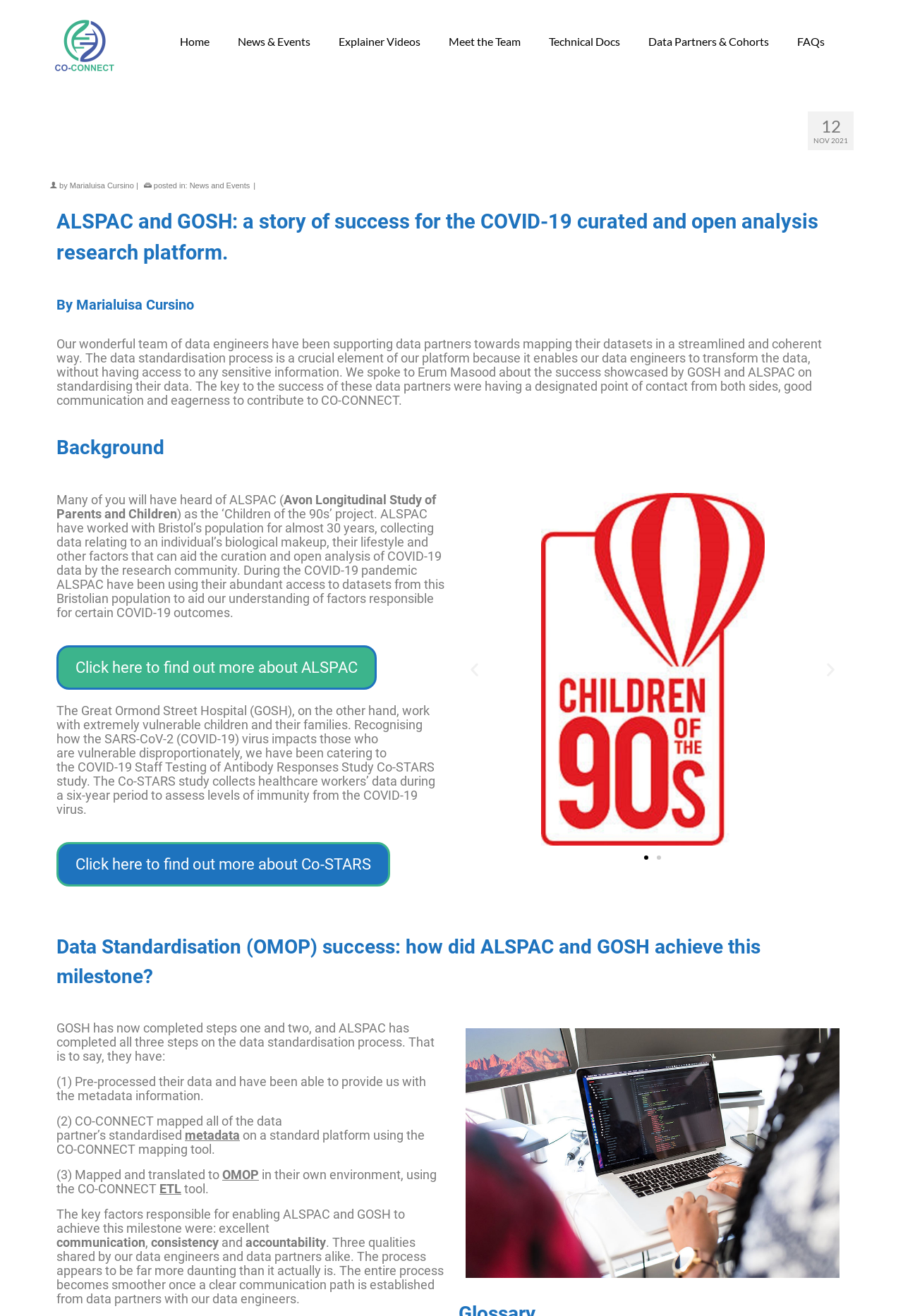Please specify the bounding box coordinates of the element that should be clicked to execute the given instruction: 'Scroll to the top of the page'. Ensure the coordinates are four float numbers between 0 and 1, expressed as [left, top, right, bottom].

[0.955, 0.622, 0.984, 0.638]